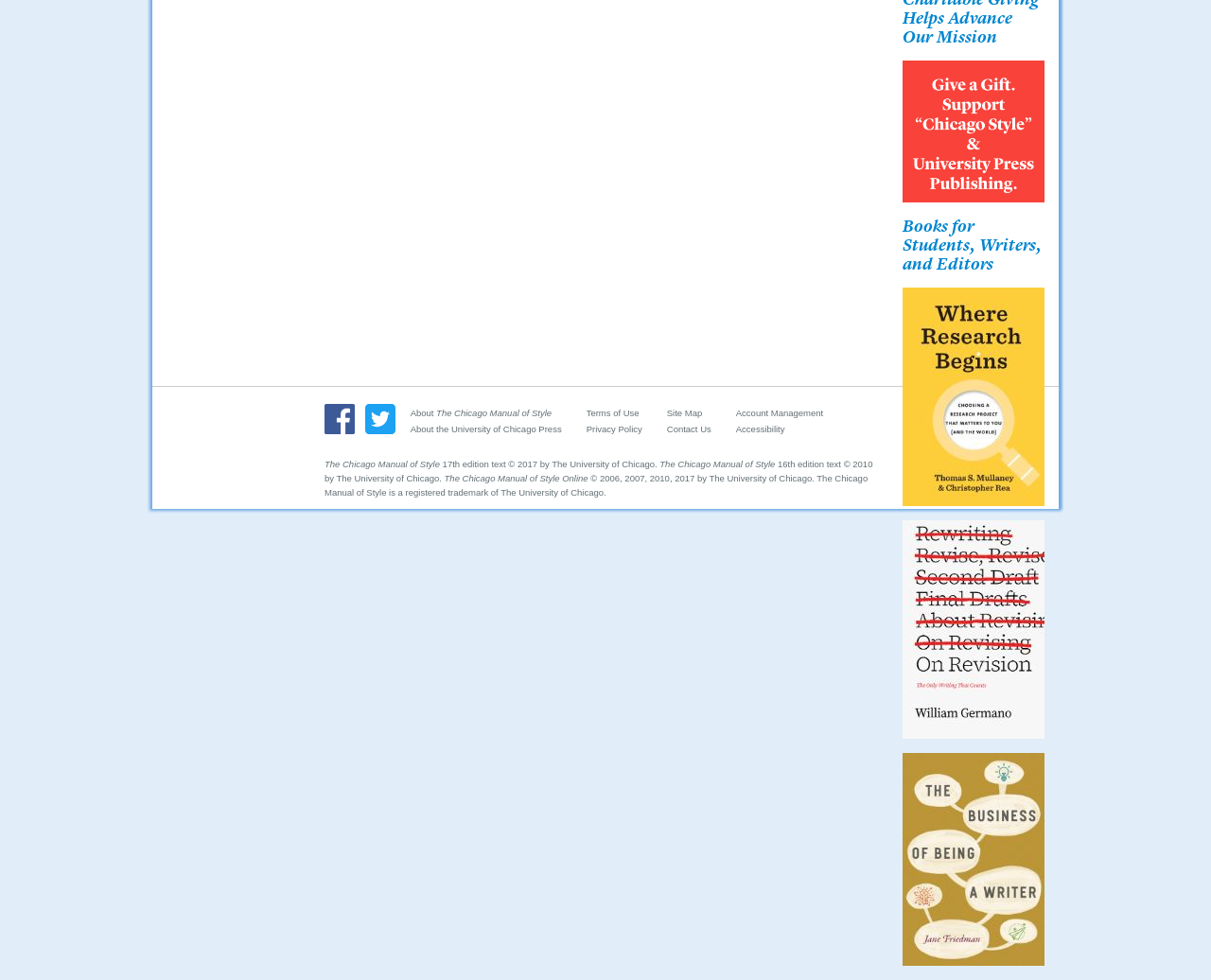Please find the bounding box coordinates of the element that needs to be clicked to perform the following instruction: "Follow Facebook Link". The bounding box coordinates should be four float numbers between 0 and 1, represented as [left, top, right, bottom].

[0.268, 0.434, 0.299, 0.445]